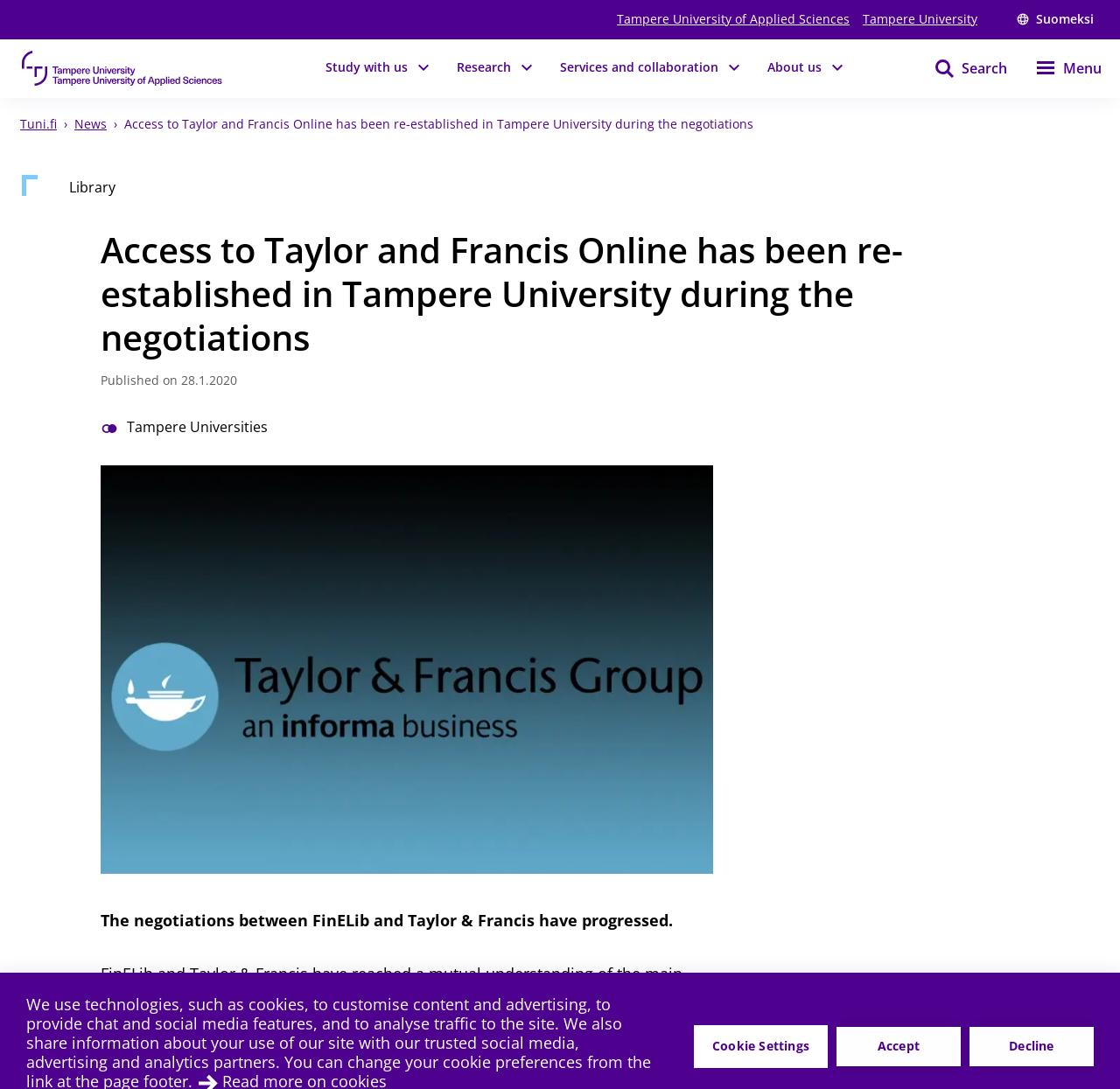What is the date of the news article?
Based on the image, give a one-word or short phrase answer.

28.1.2020